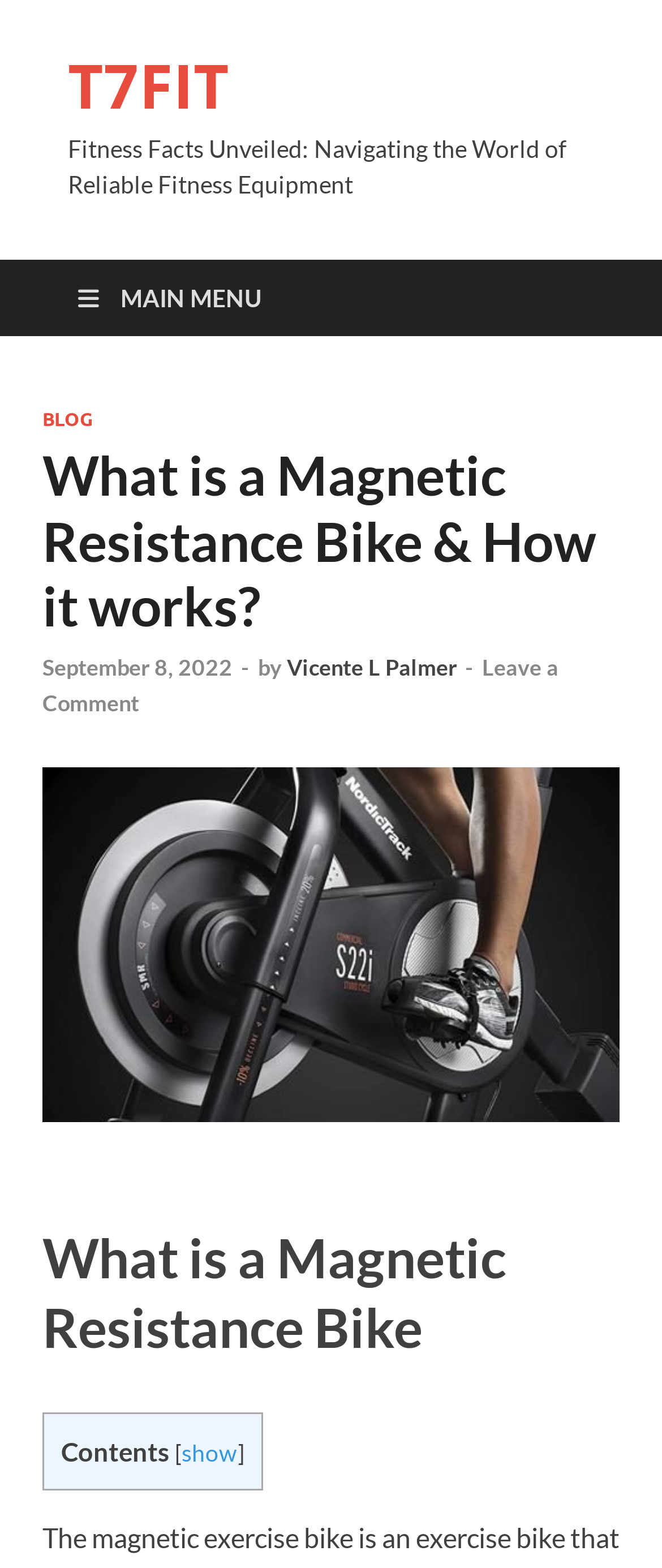Please predict the bounding box coordinates (top-left x, top-left y, bottom-right x, bottom-right y) for the UI element in the screenshot that fits the description: (614) 532-5279

None